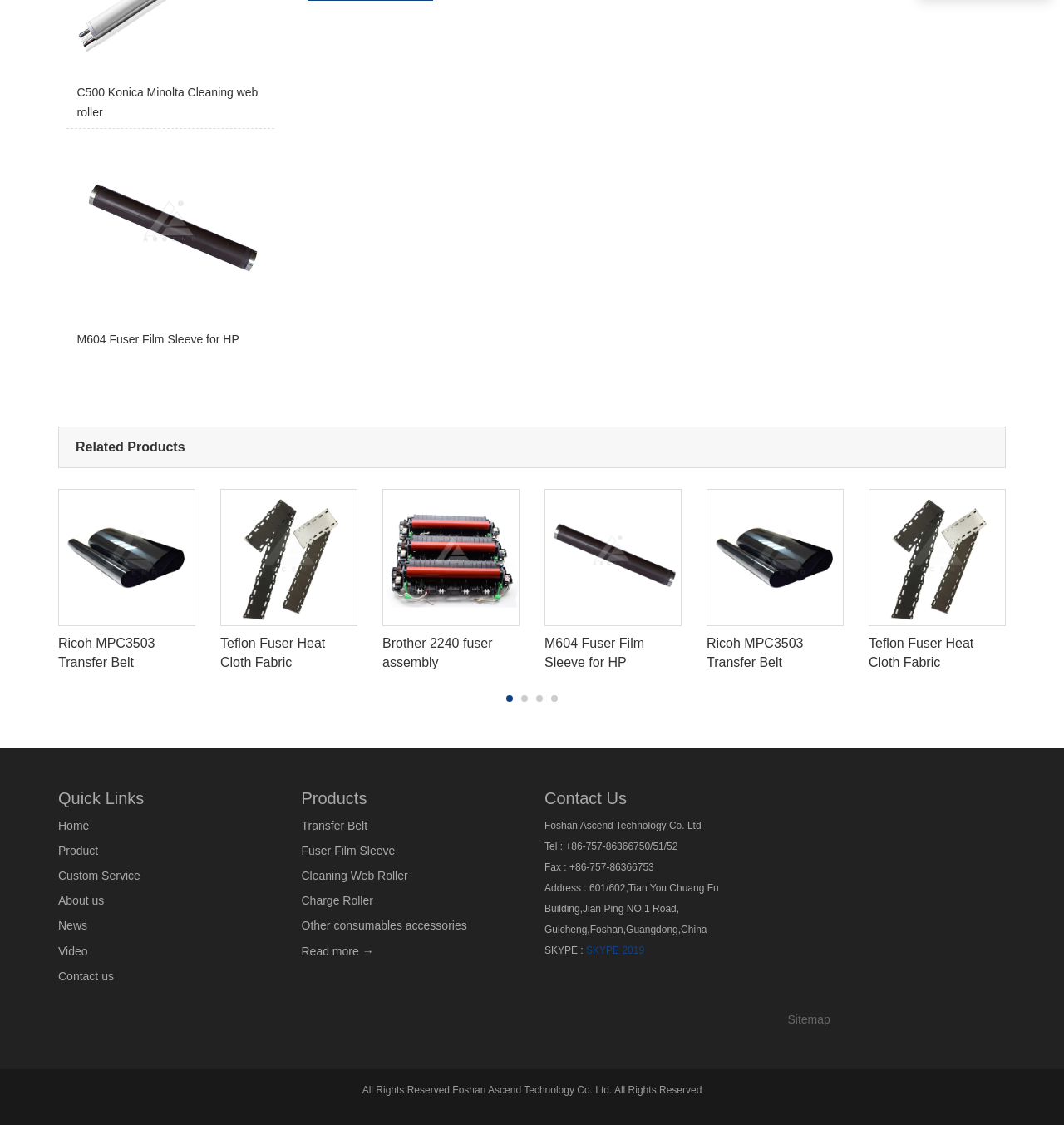Determine the bounding box coordinates for the UI element matching this description: "Custom Service".

[0.055, 0.772, 0.132, 0.784]